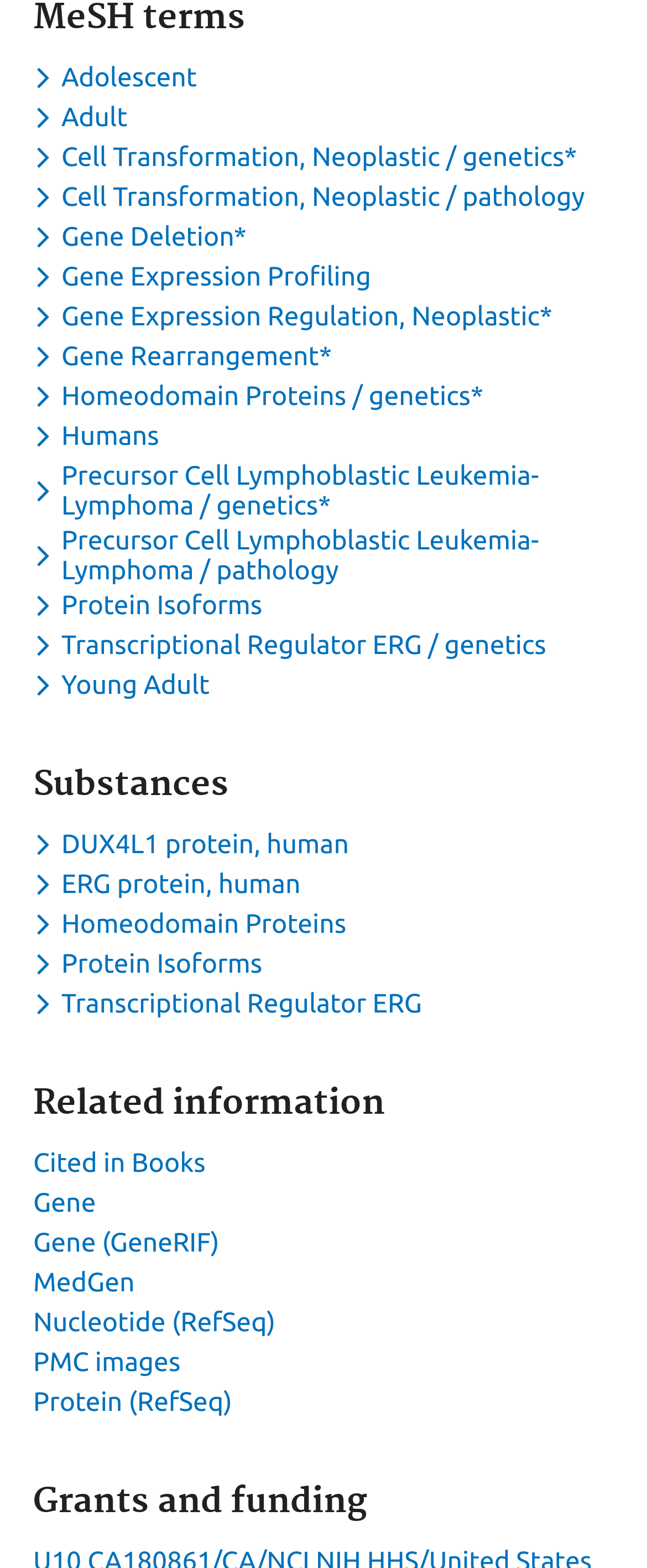Please determine the bounding box coordinates of the section I need to click to accomplish this instruction: "Check Grants and funding".

[0.051, 0.945, 0.949, 0.97]